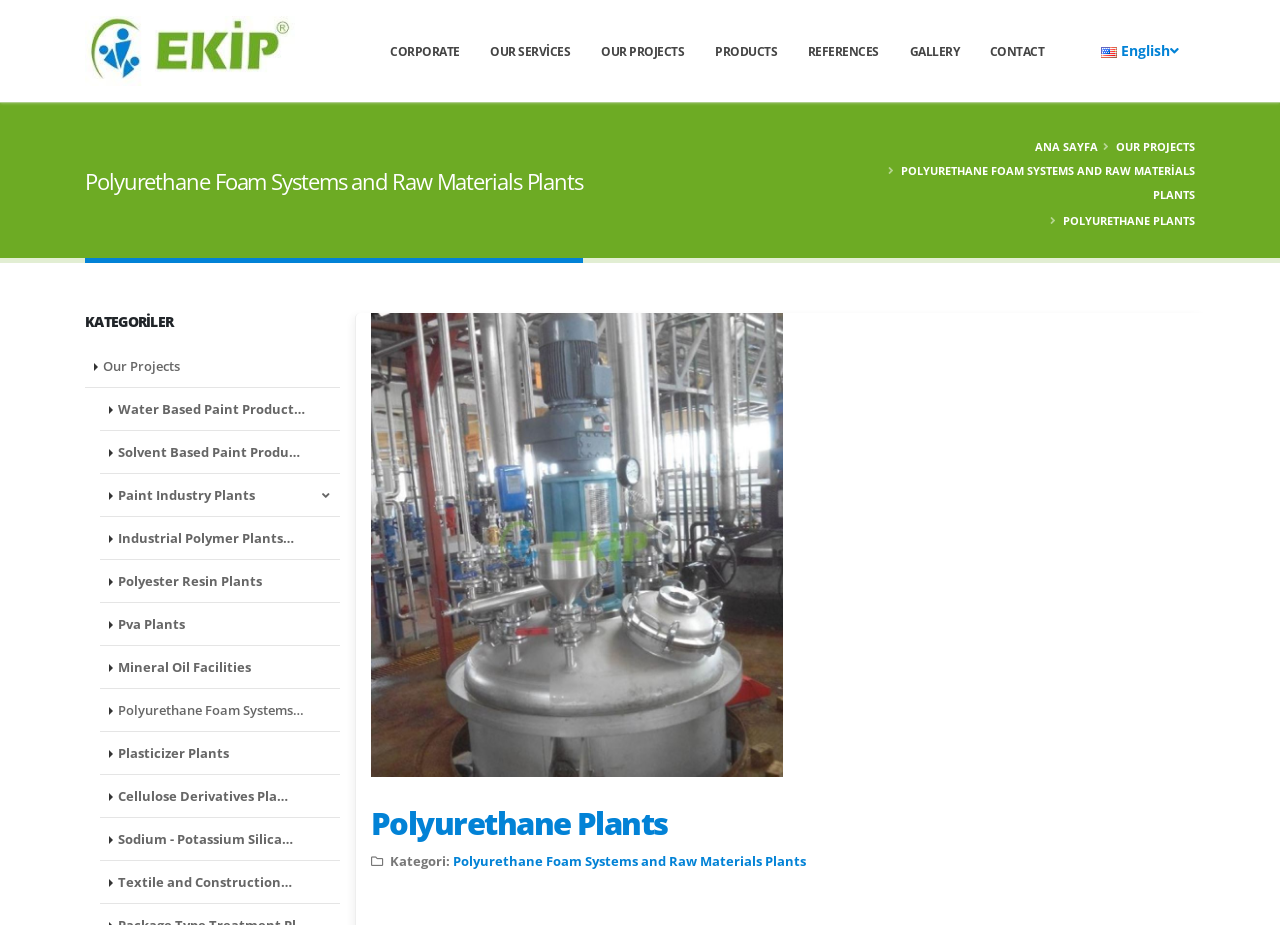Determine the heading of the webpage and extract its text content.

Polyurethane Foam Systems and Raw Materials Plants